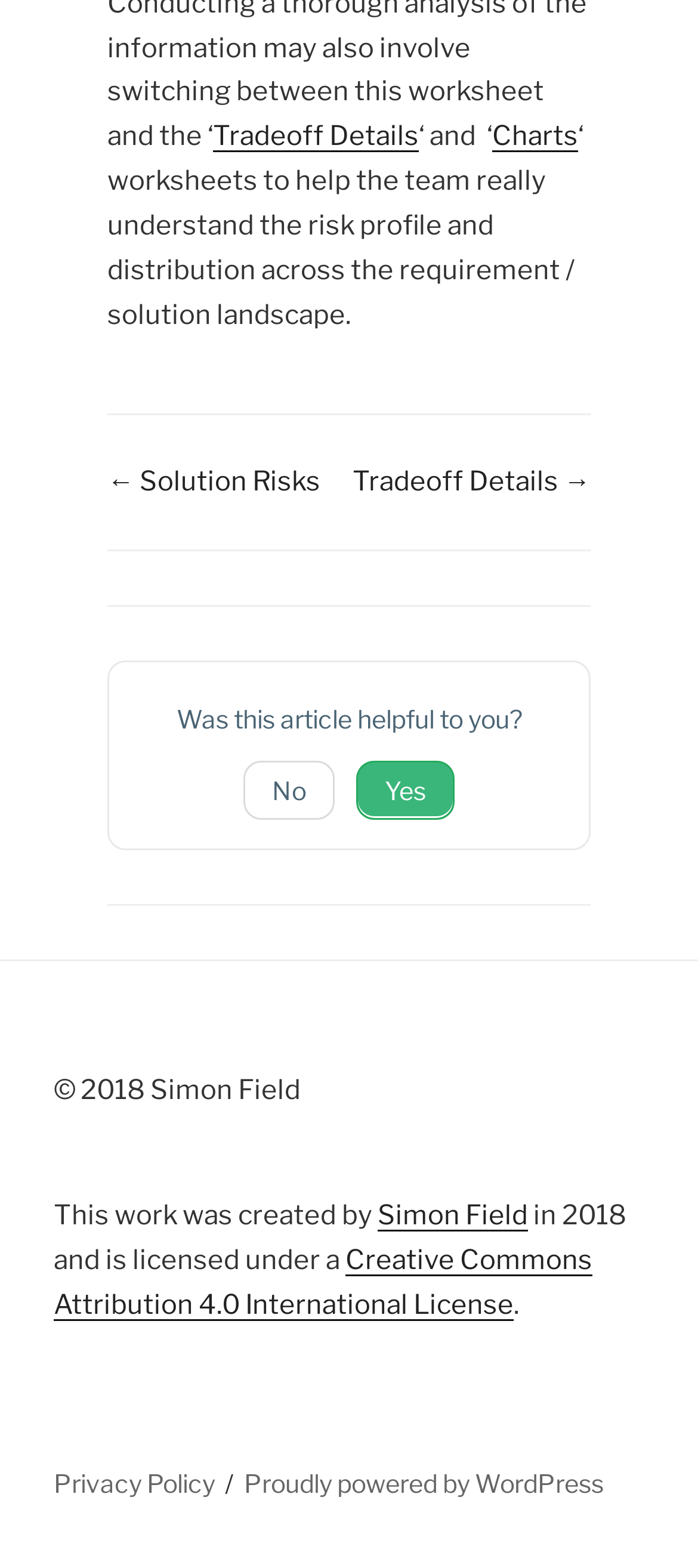Please give the bounding box coordinates of the area that should be clicked to fulfill the following instruction: "Go to charts". The coordinates should be in the format of four float numbers from 0 to 1, i.e., [left, top, right, bottom].

[0.705, 0.077, 0.828, 0.097]